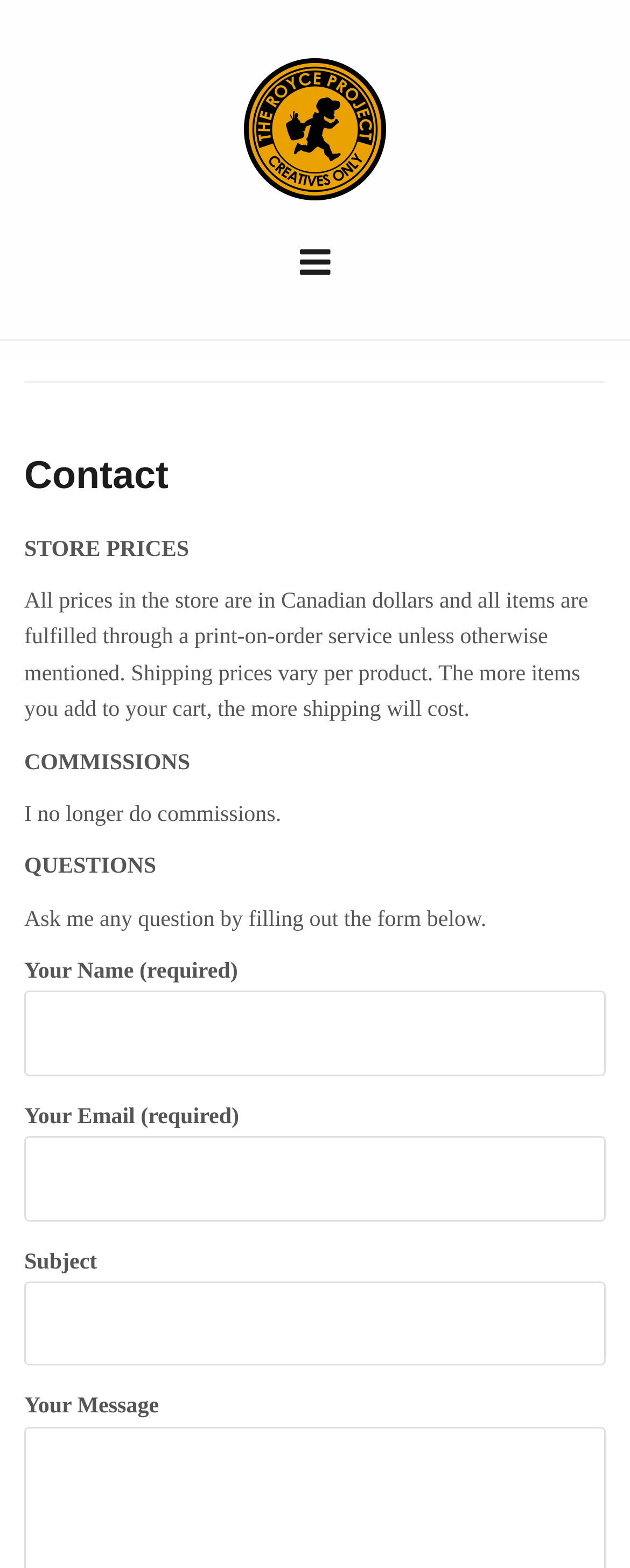Given the element description name="your-name", predict the bounding box coordinates for the UI element in the webpage screenshot. The format should be (top-left x, top-left y, bottom-right x, bottom-right y), and the values should be between 0 and 1.

[0.038, 0.632, 0.962, 0.686]